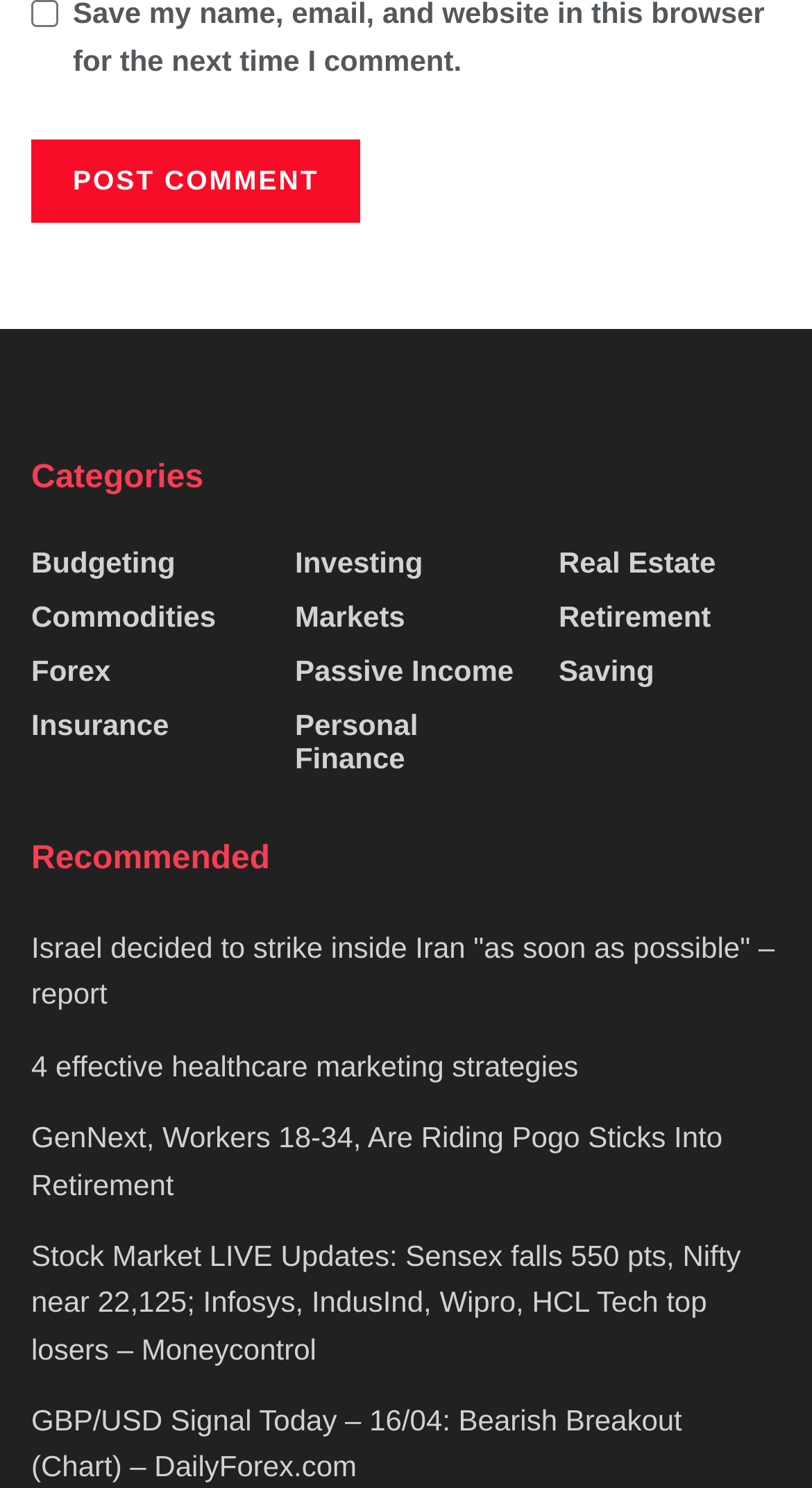Mark the bounding box of the element that matches the following description: "4 effective healthcare marketing strategies".

[0.038, 0.699, 0.712, 0.722]